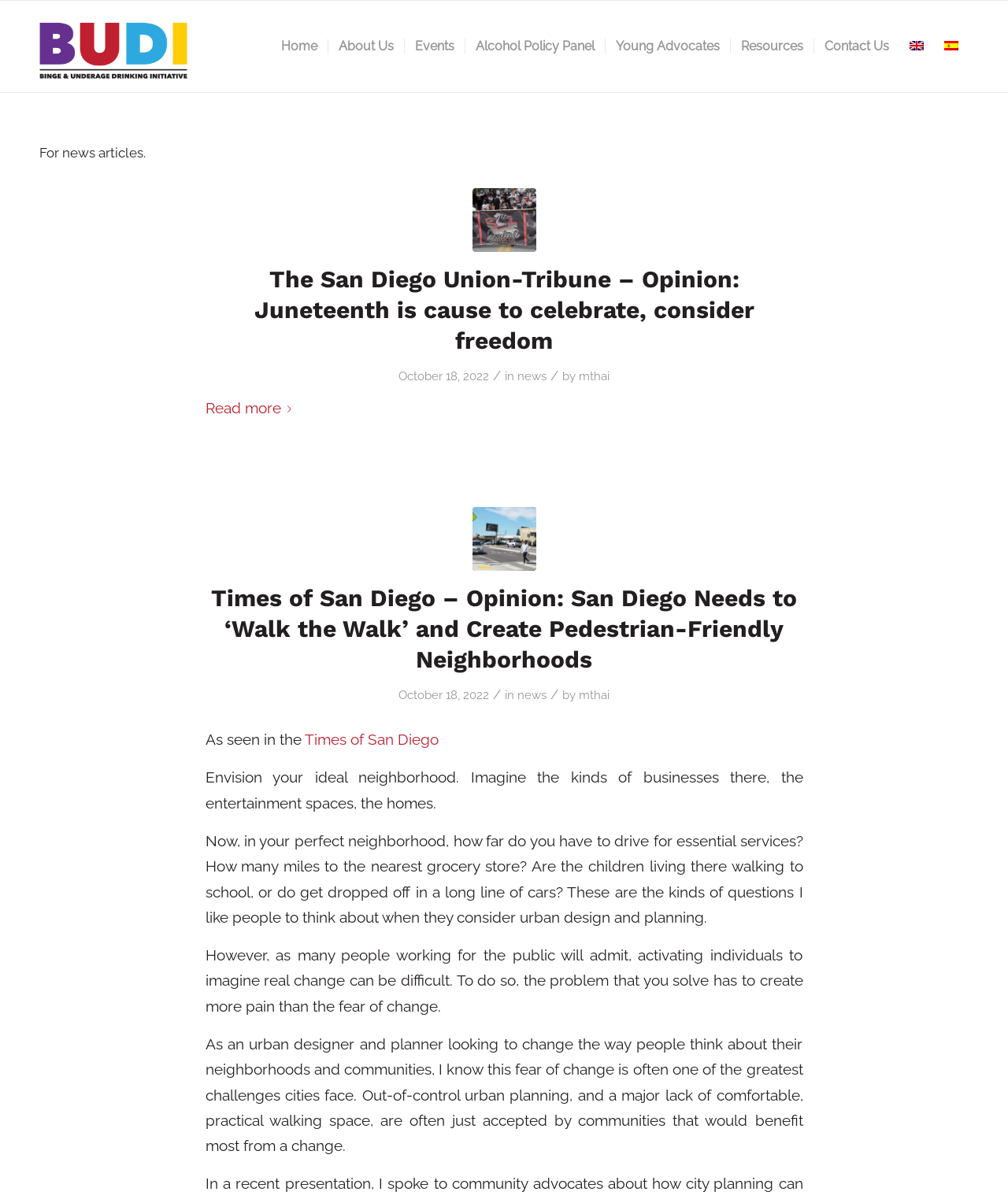Use a single word or phrase to answer the question:
What is the title of the first news article?

The San Diego Union-Tribune – Opinion: Juneteenth is cause to celebrate, consider freedom